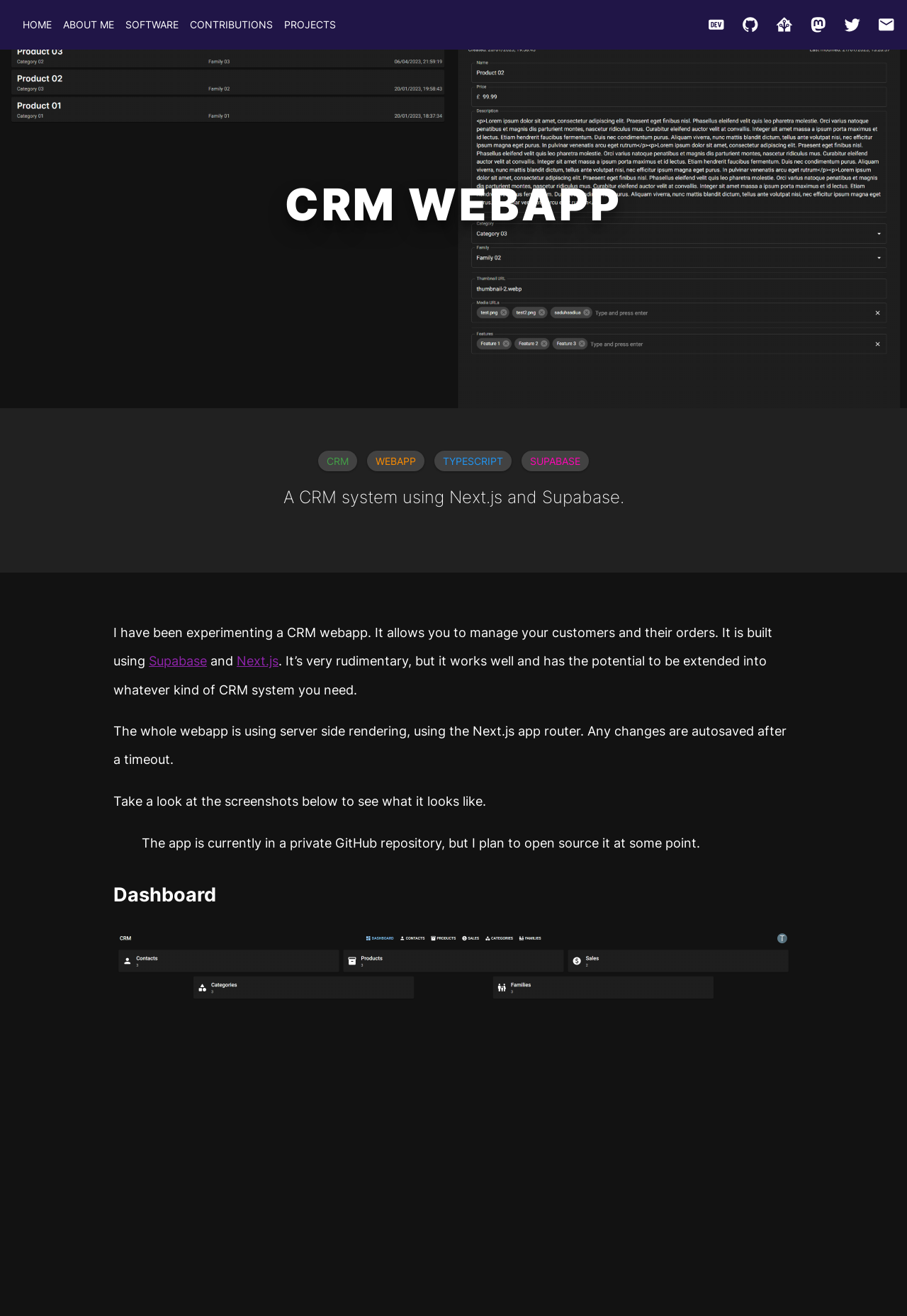Determine the bounding box coordinates of the UI element described by: "parent_node: HOME".

[0.93, 0.012, 0.95, 0.026]